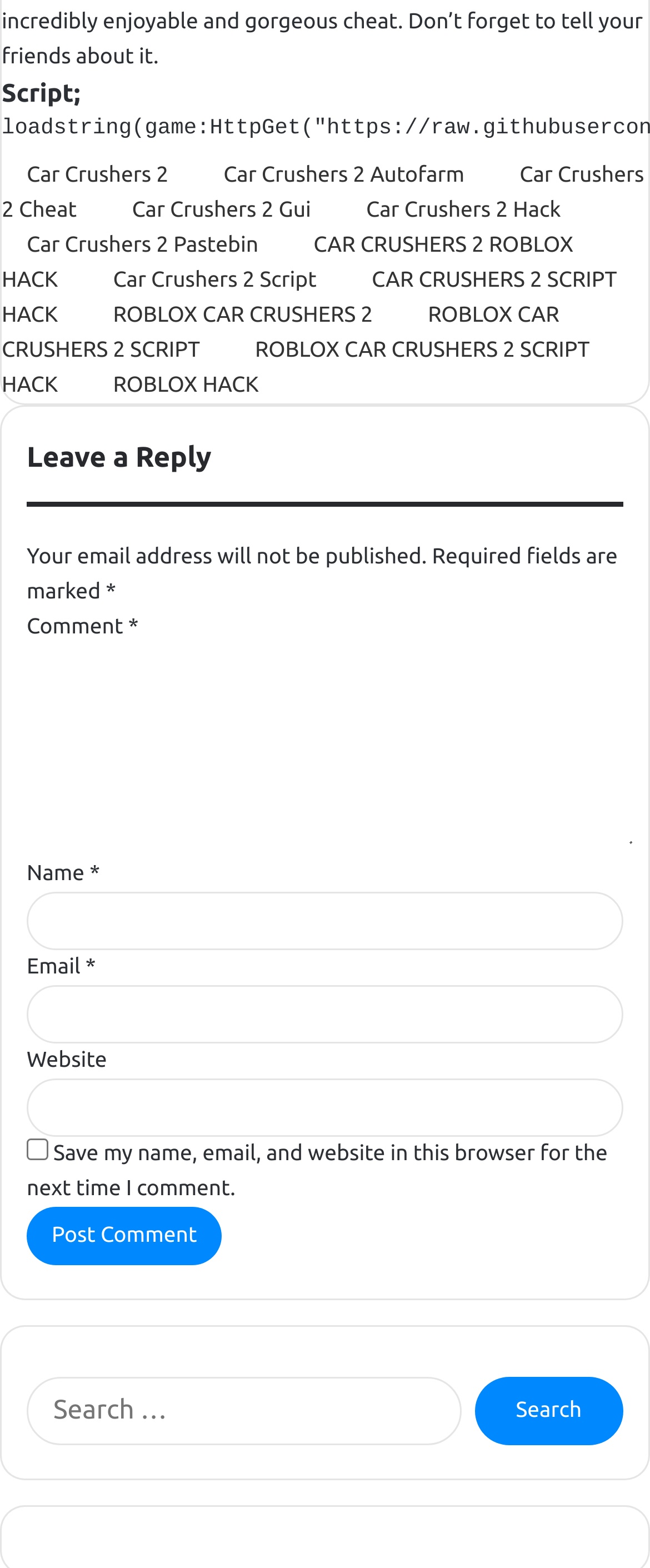Please analyze the image and provide a thorough answer to the question:
What is the purpose of the textboxes at the bottom of the page?

The textboxes at the bottom of the page are for leaving a comment. This can be inferred from the heading 'Leave a Reply' and the labels on the textboxes, which include 'Comment', 'Name', 'Email', and 'Website'. The presence of a 'Post Comment' button also suggests that the textboxes are for leaving a comment.